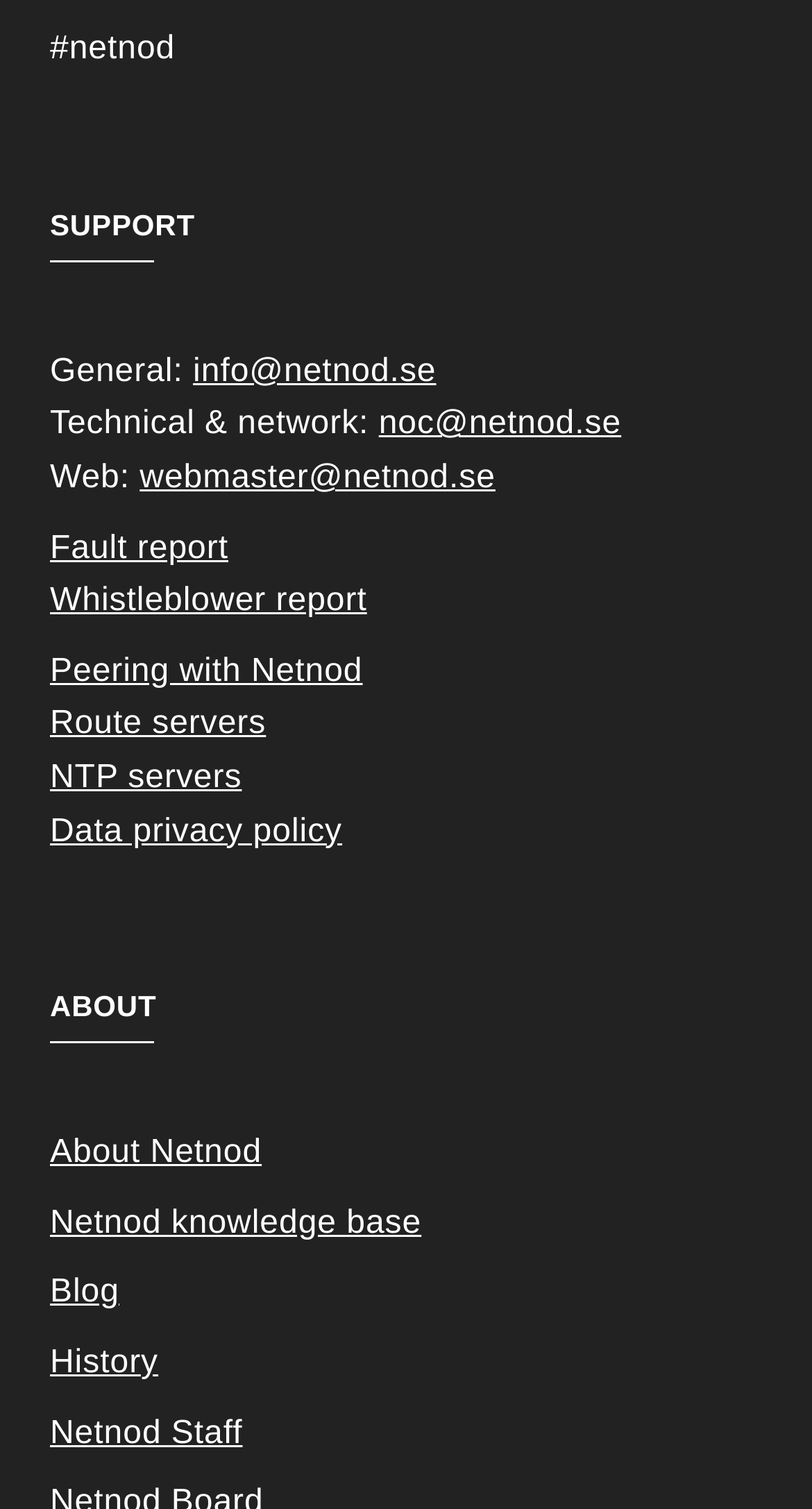Please specify the bounding box coordinates for the clickable region that will help you carry out the instruction: "Learn about peering with Netnod".

[0.062, 0.433, 0.447, 0.456]